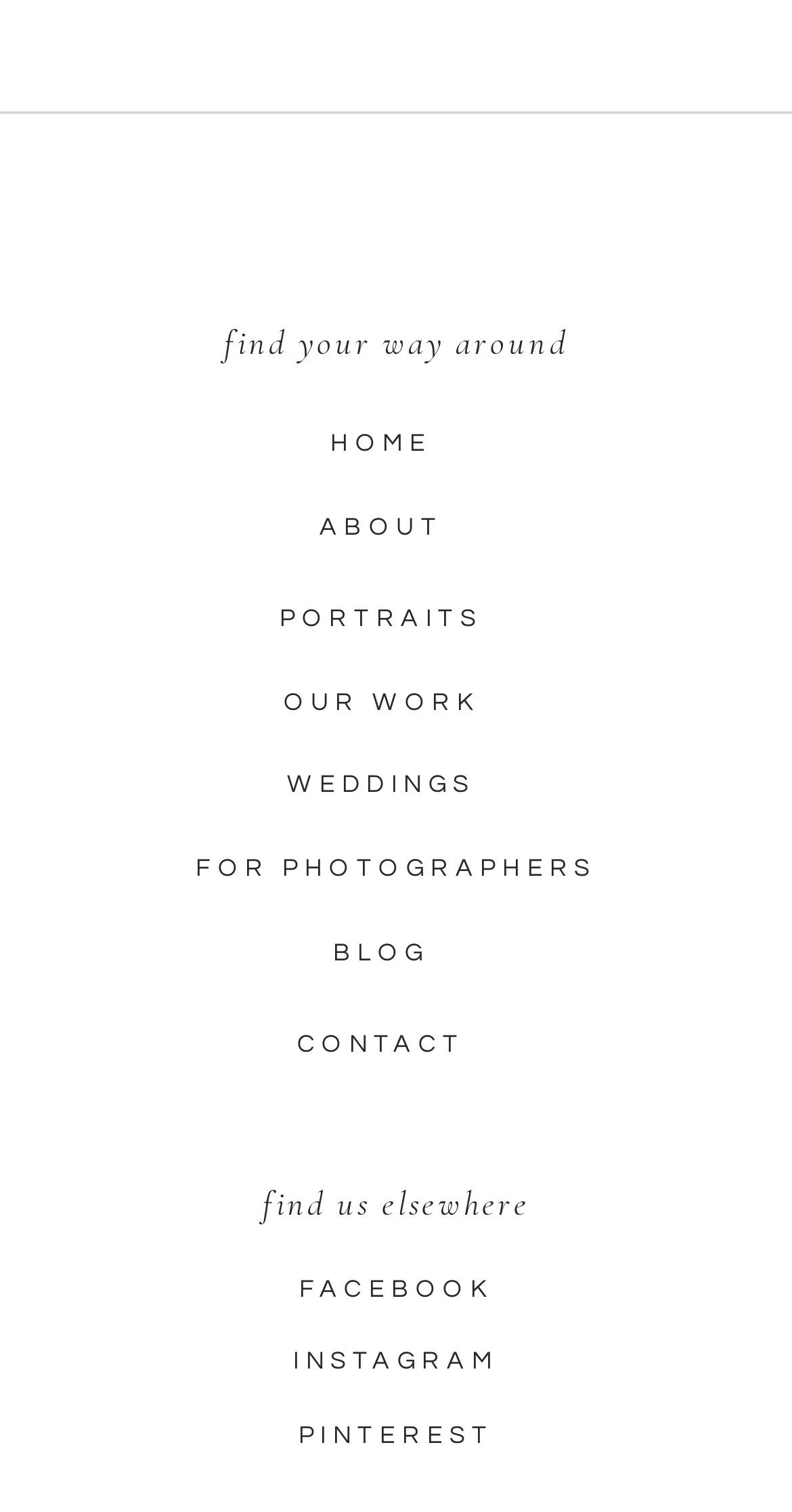Please determine the bounding box coordinates of the element to click on in order to accomplish the following task: "go to Facebook". Ensure the coordinates are four float numbers ranging from 0 to 1, i.e., [left, top, right, bottom].

[0.194, 0.841, 0.806, 0.859]